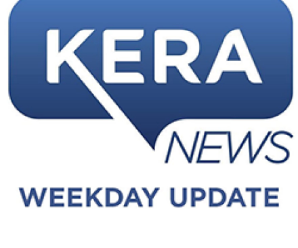Please answer the following question using a single word or phrase: 
What region does KERA News focus on?

North Texas